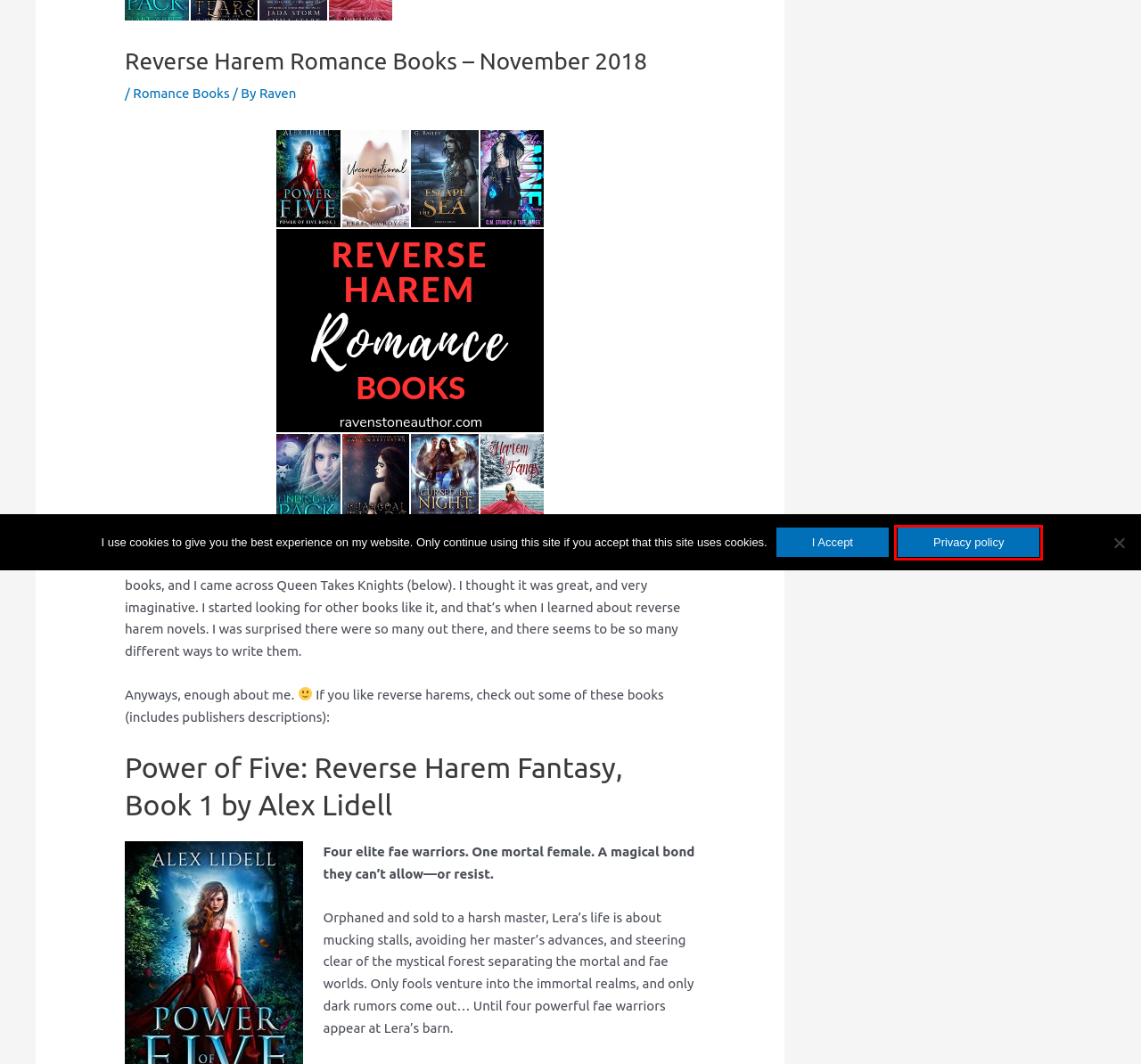You have been given a screenshot of a webpage with a red bounding box around a UI element. Select the most appropriate webpage description for the new webpage that appears after clicking the element within the red bounding box. The choices are:
A. Privacy Policy | Raven Stone
B. Amazon.com
C. Home | Raven Stone
D. Contact Page | Raven Stone
E. About Me | Raven Stone
F. Newsletter | Raven Stone
G. Romance Books Archives | Raven Stone
H. Werewolf and Shifter Romance Books - December 2018 | Raven Stone

A